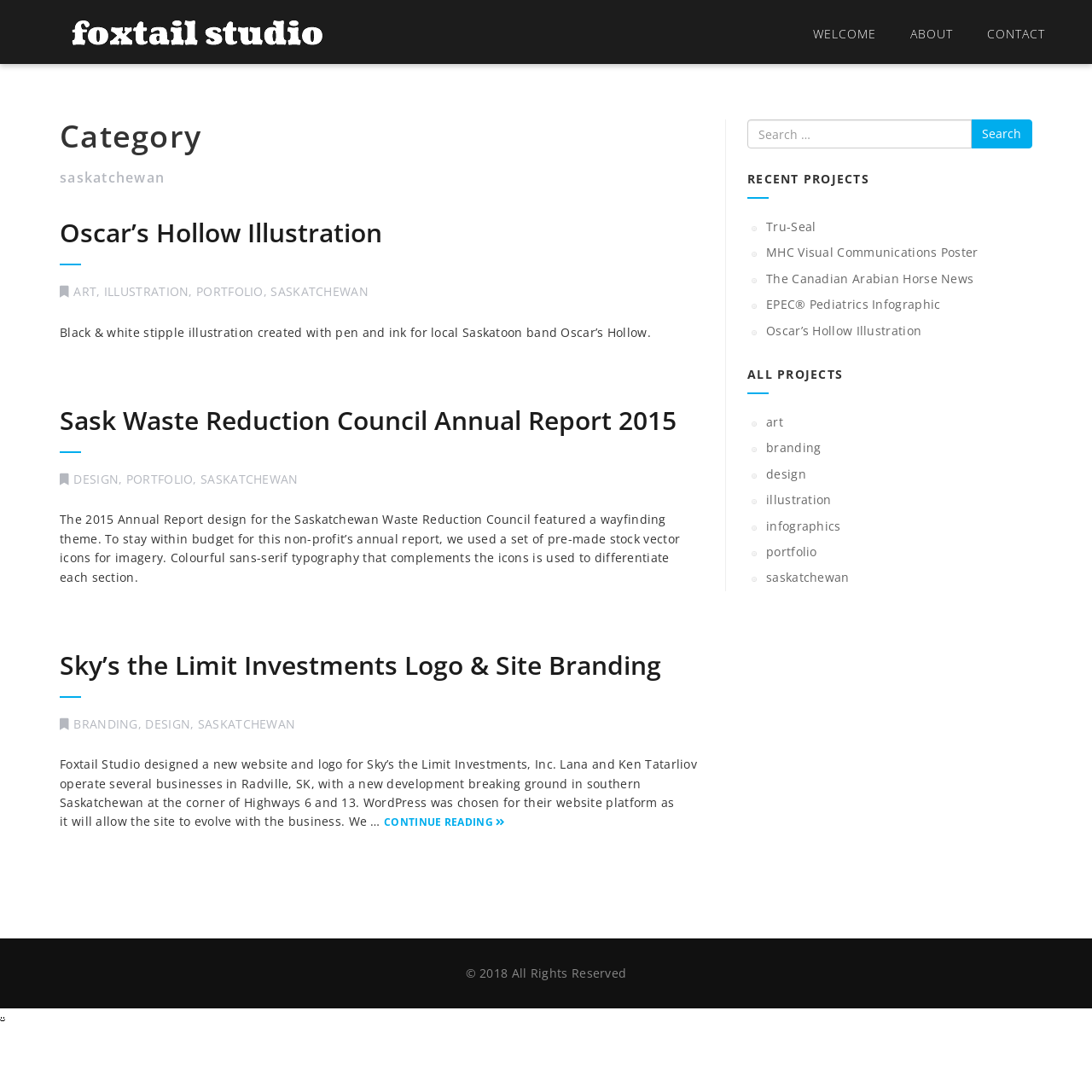Offer a detailed account of what is visible on the webpage.

The webpage is a portfolio website for Foxtail Studio, a design studio based in Saskatchewan. At the top, there is a navigation menu with links to "WELCOME", "ABOUT", and "CONTACT" pages. Below the navigation menu, there is a heading that reads "Category" and another heading that reads "Saskatchewan". 

The main content of the webpage is divided into three sections, each containing a project description. The first section is about an illustration project for Oscar's Hollow, a local Saskatoon band. The project description is accompanied by a link to the project and several tags, including "ART", "ILLUSTRATION", "PORTFOLIO", and "SASKATCHEWAN". 

The second section is about the design of the 2015 Annual Report for the Saskatchewan Waste Reduction Council. The project description is accompanied by a link to the project and several tags, including "DESIGN", "PORTFOLIO", and "SASKATCHEWAN". 

The third section is about the logo and site branding design for Sky's the Limit Investments. The project description is accompanied by a link to the project and several tags, including "BRANDING", "DESIGN", and "SASKATCHEWAN". 

On the right side of the webpage, there is a search bar with a button and a heading that reads "RECENT PROJECTS". Below the search bar, there are several links to recent projects, including Tru-Seal, MHC Visual Communications Poster, and The Canadian Arabian Horse News. 

Further down, there is a heading that reads "ALL PROJECTS" and several links to project categories, including "ART", "BRANDING", "DESIGN", "ILLUSTRATION", "INFOGRAPHICS", "PORTFOLIO", and "SASKATCHEWAN". 

At the bottom of the webpage, there is a copyright notice that reads "© 2018 All Rights Reserved".